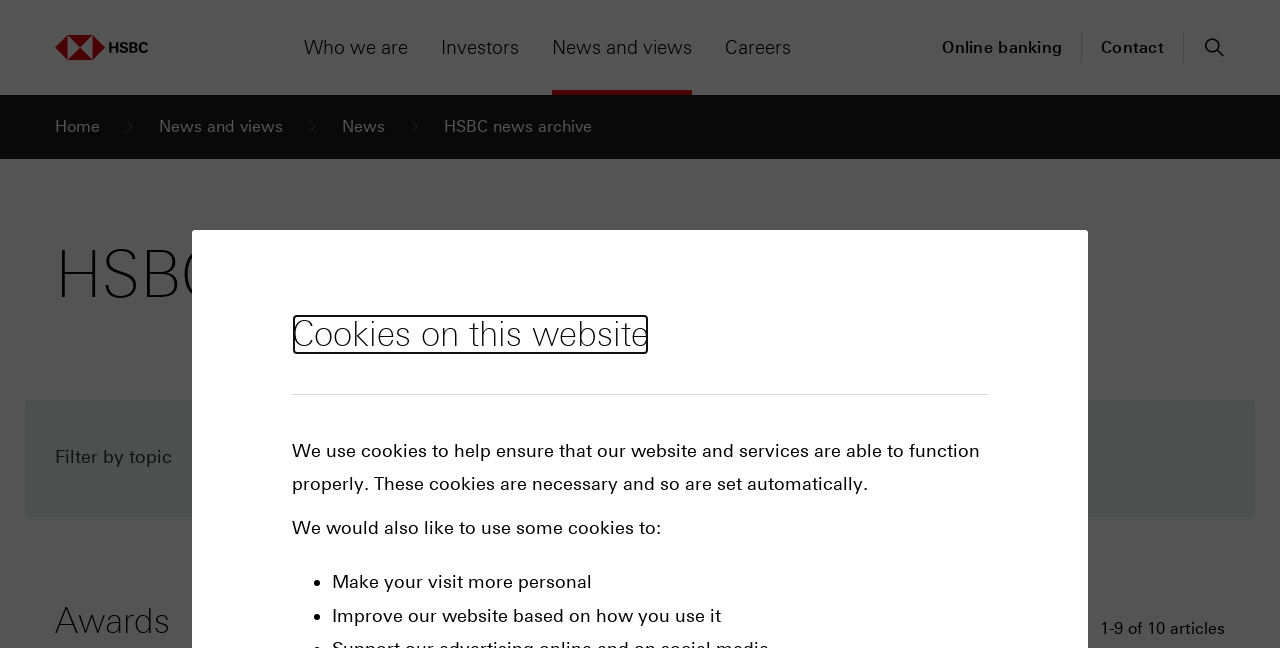Find the bounding box coordinates of the clickable region needed to perform the following instruction: "Subscribe to mid Rio Grande Times". The coordinates should be provided as four float numbers between 0 and 1, i.e., [left, top, right, bottom].

None